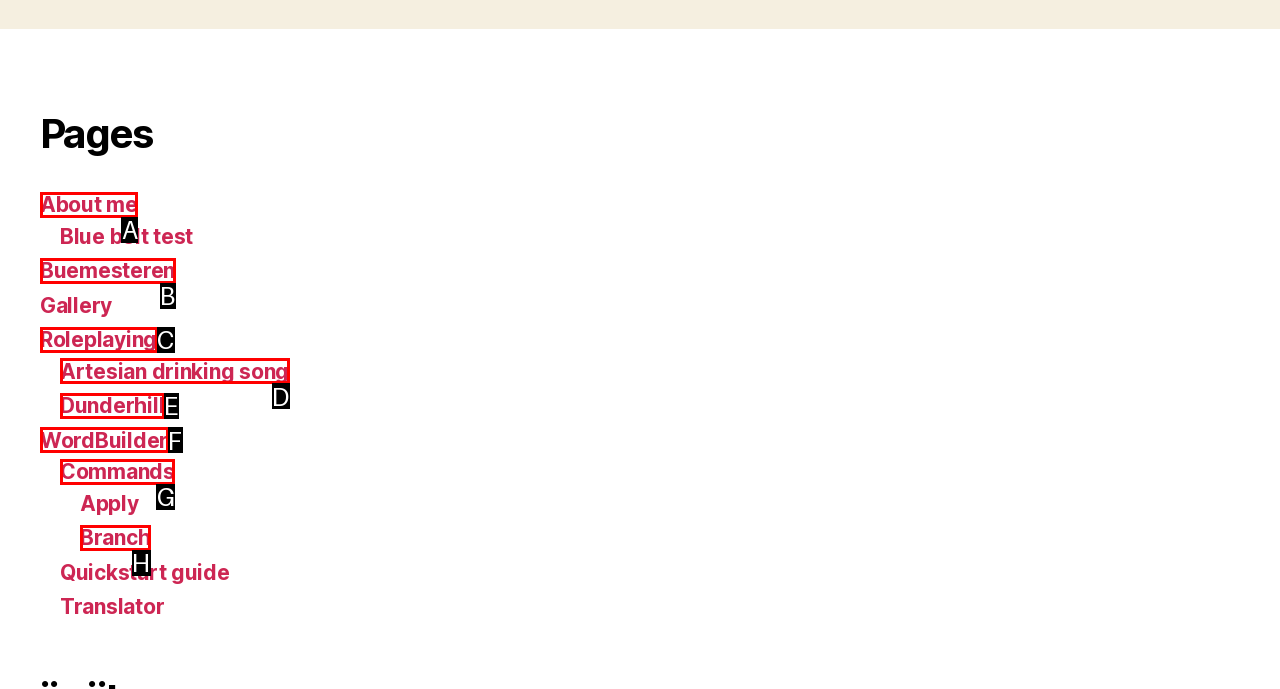Tell me which one HTML element I should click to complete this task: read Artesian drinking song Answer with the option's letter from the given choices directly.

D